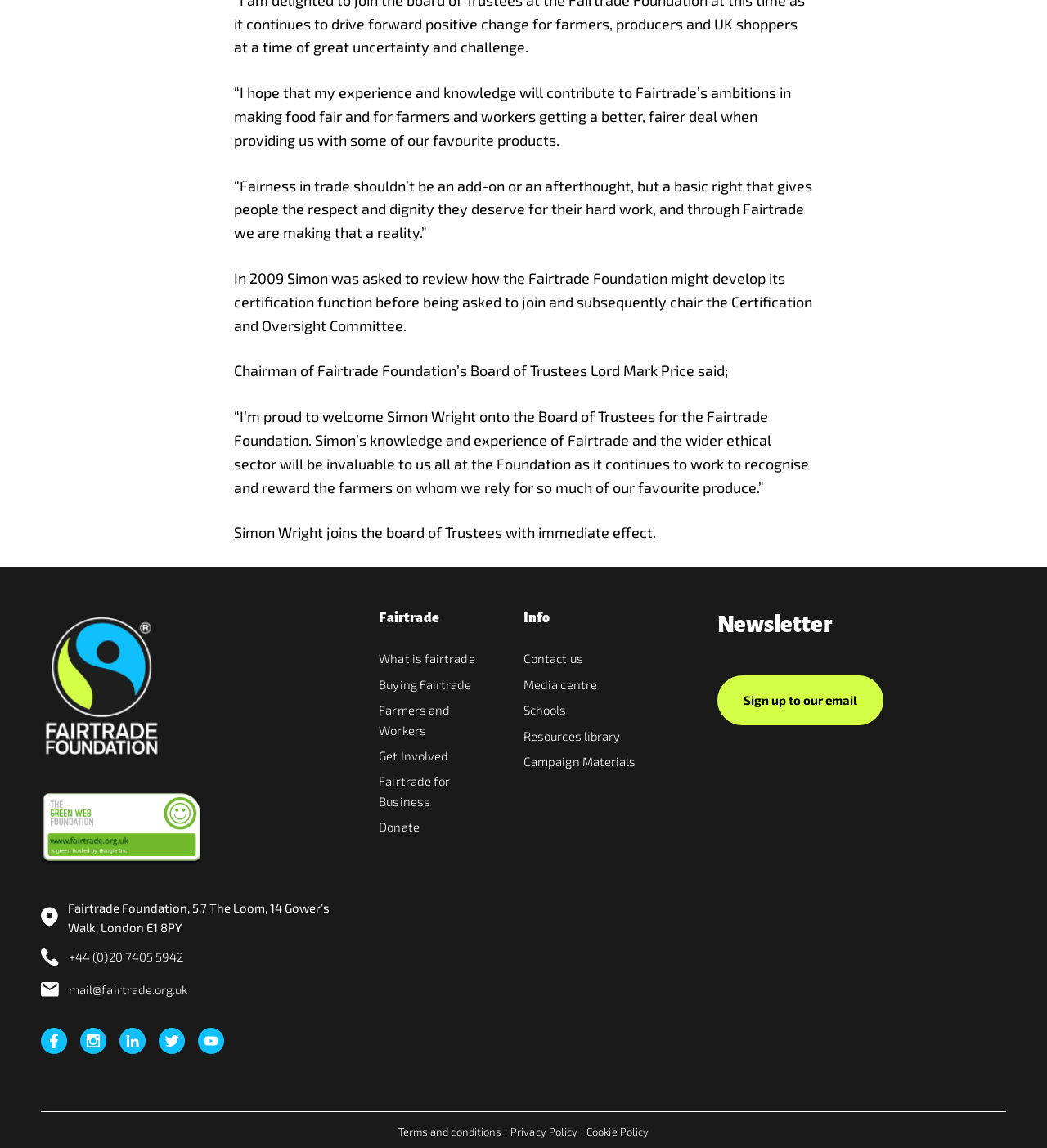Determine the bounding box coordinates for the area that needs to be clicked to fulfill this task: "Visit the Fairtrade Foundation's contact page". The coordinates must be given as four float numbers between 0 and 1, i.e., [left, top, right, bottom].

[0.5, 0.567, 0.557, 0.58]